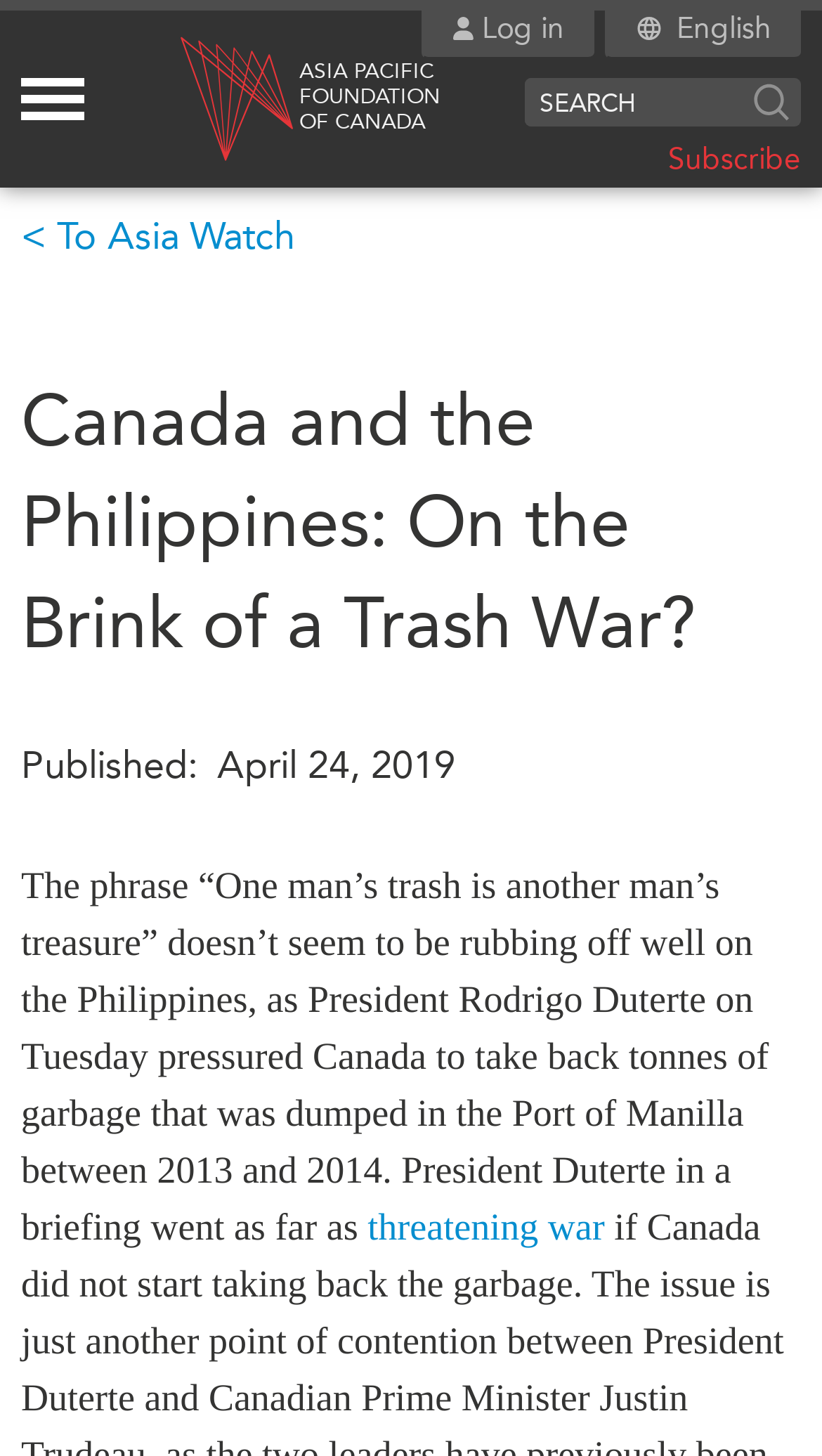Answer this question using a single word or a brief phrase:
How many main categories are there in the menu?

5